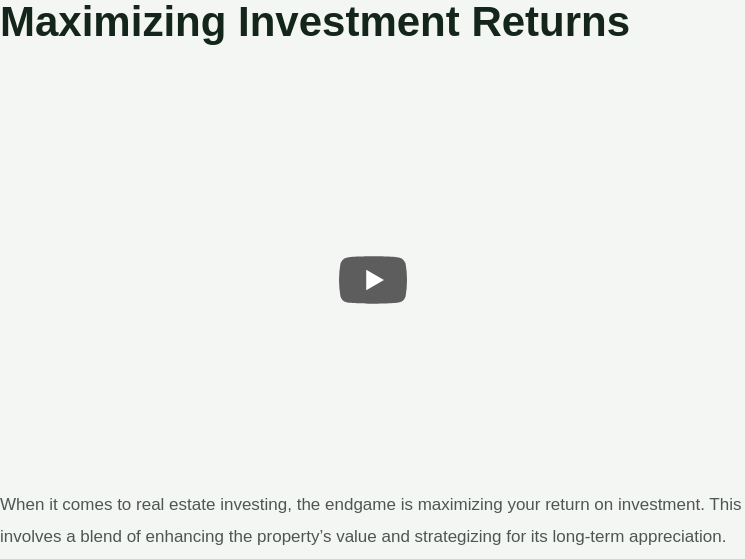What is the topic of the video embedded in the section?
Answer the question with a single word or phrase by looking at the picture.

Maximizing Investment Returns